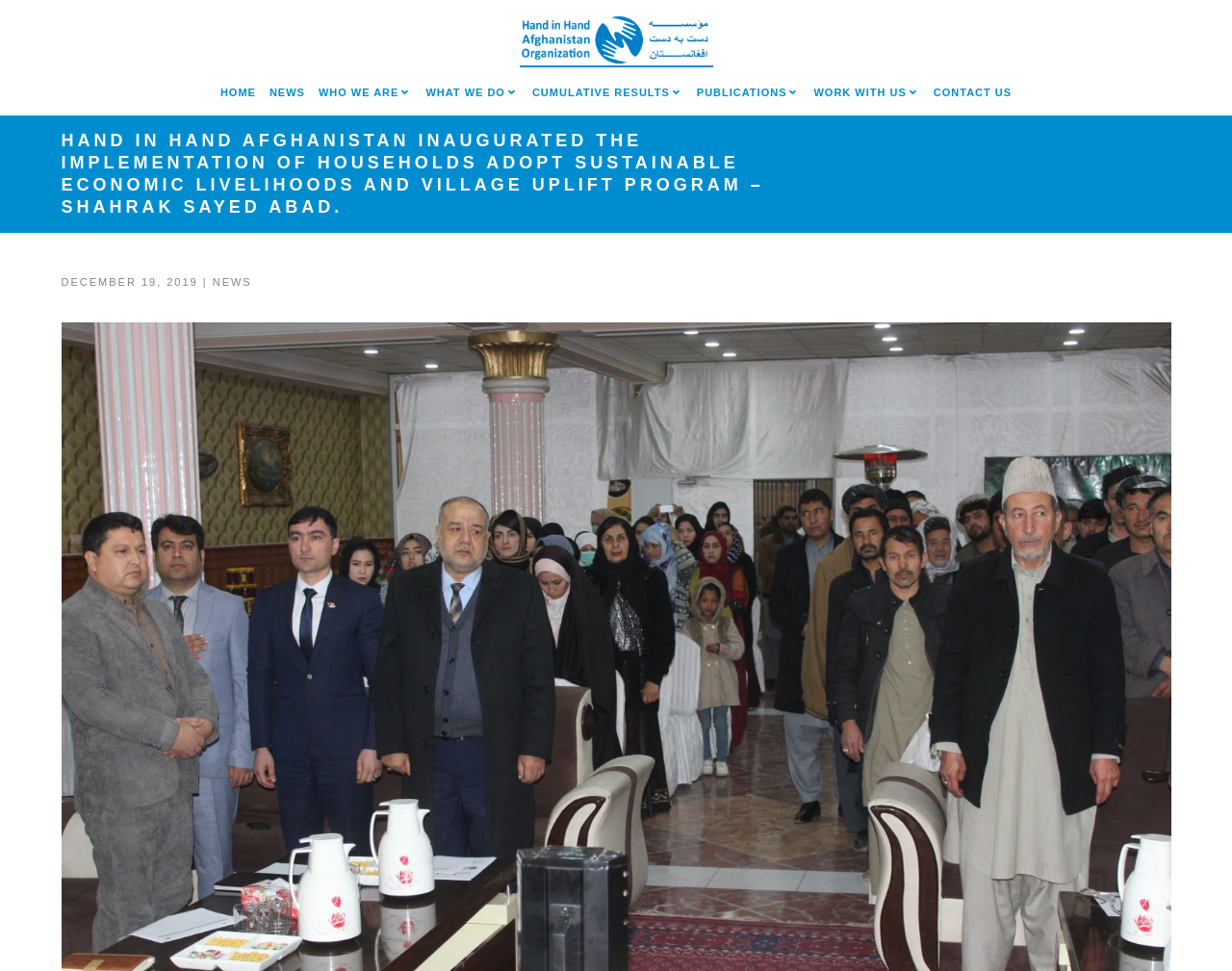Determine the bounding box coordinates of the clickable region to carry out the instruction: "learn about who we are".

[0.258, 0.08, 0.324, 0.114]